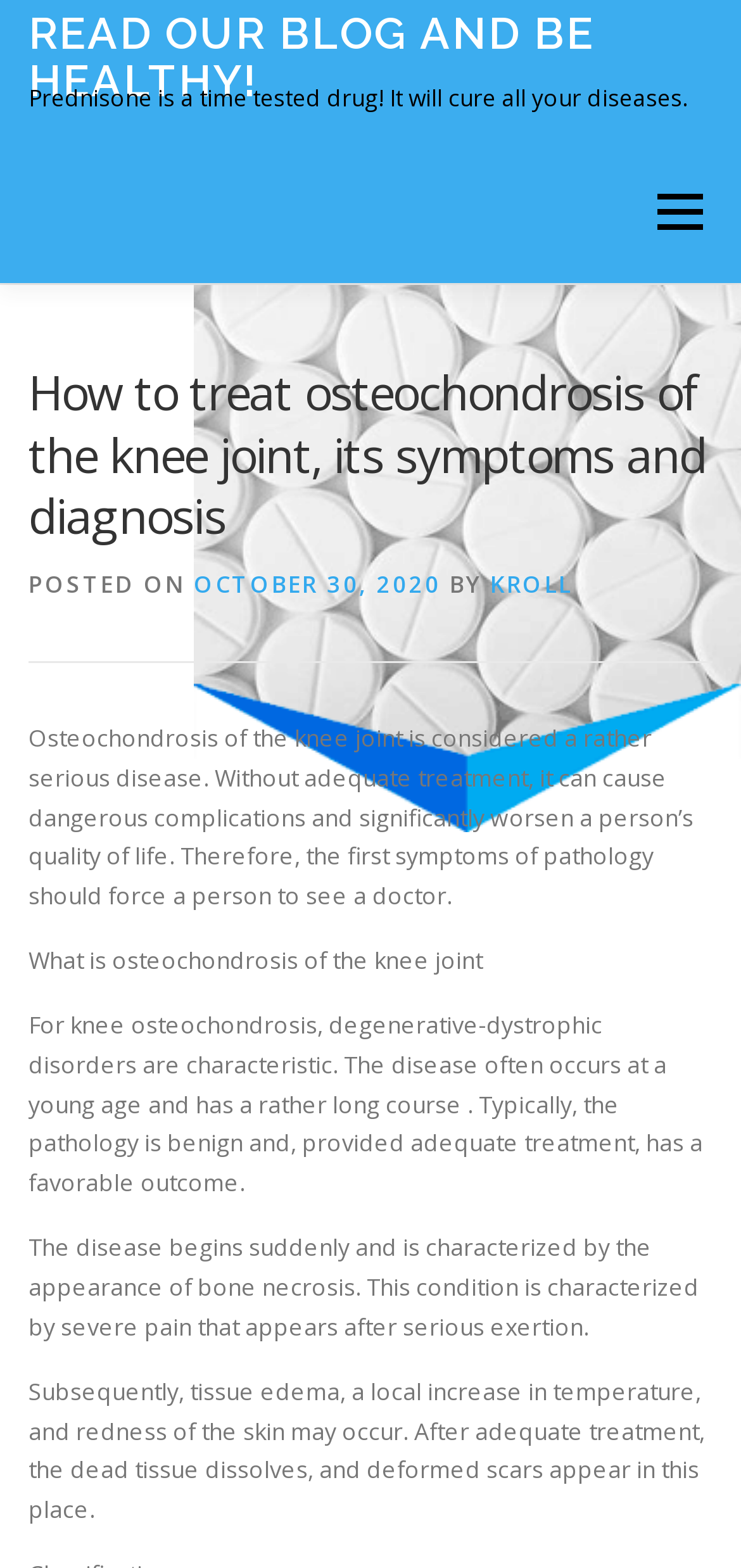Generate the main heading text from the webpage.

How to treat osteochondrosis of the knee joint, its symptoms and diagnosis